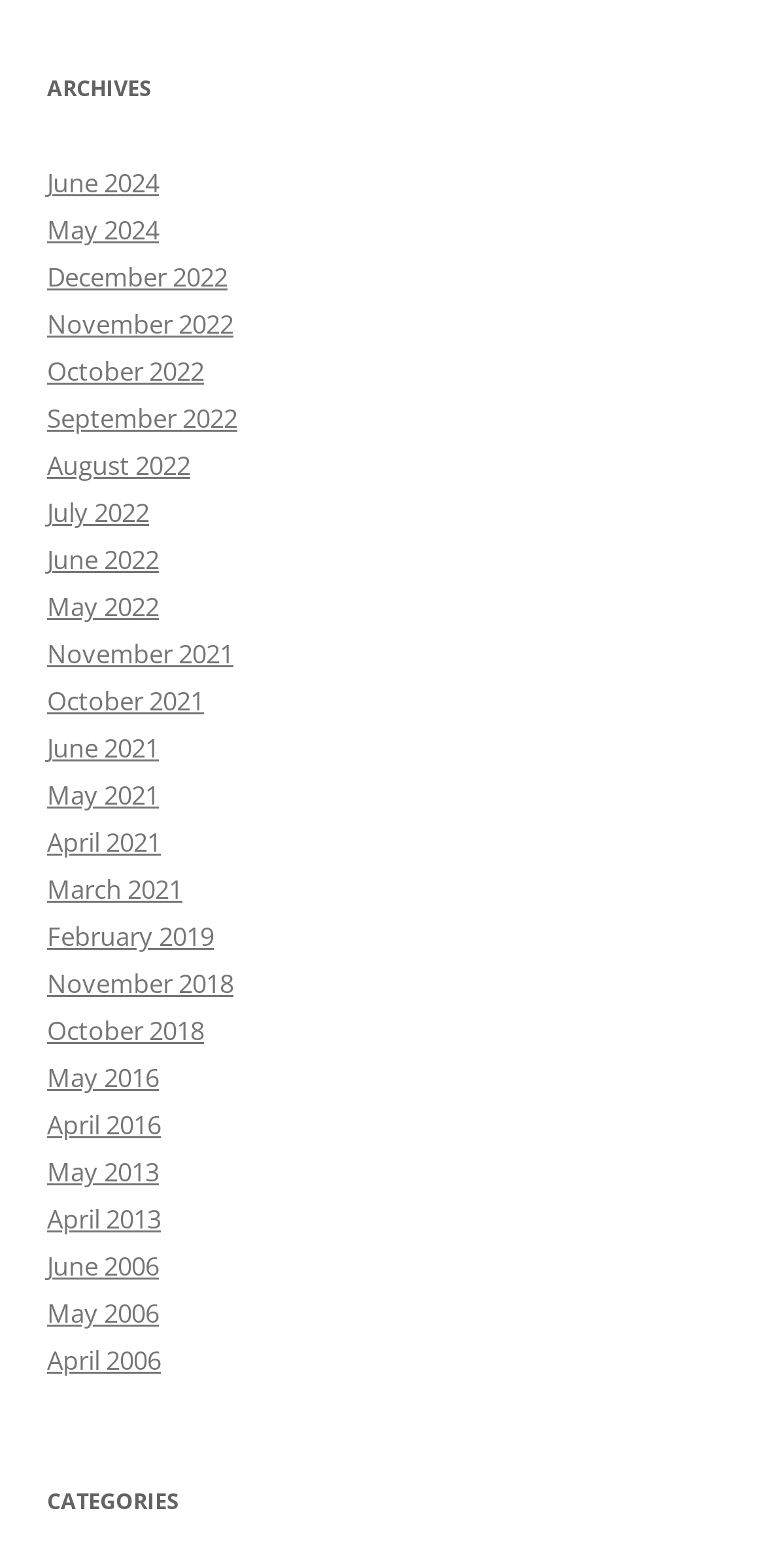What is the purpose of the webpage?
Please give a well-detailed answer to the question.

I analyzed the webpage structure and content and found that the primary purpose of the webpage is to list archives of content, likely blog posts or articles, organized by month and year.